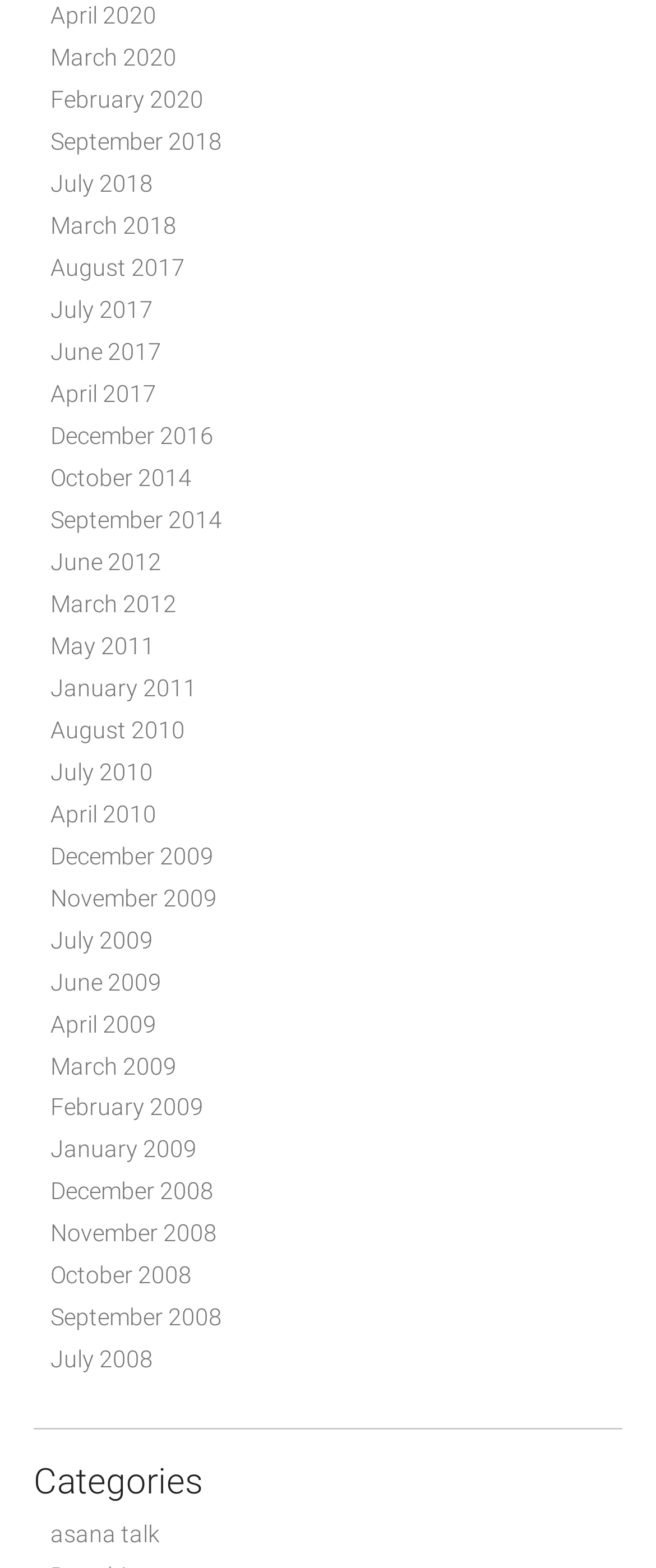Please find the bounding box for the UI component described as follows: "December 2009".

[0.077, 0.537, 0.326, 0.554]